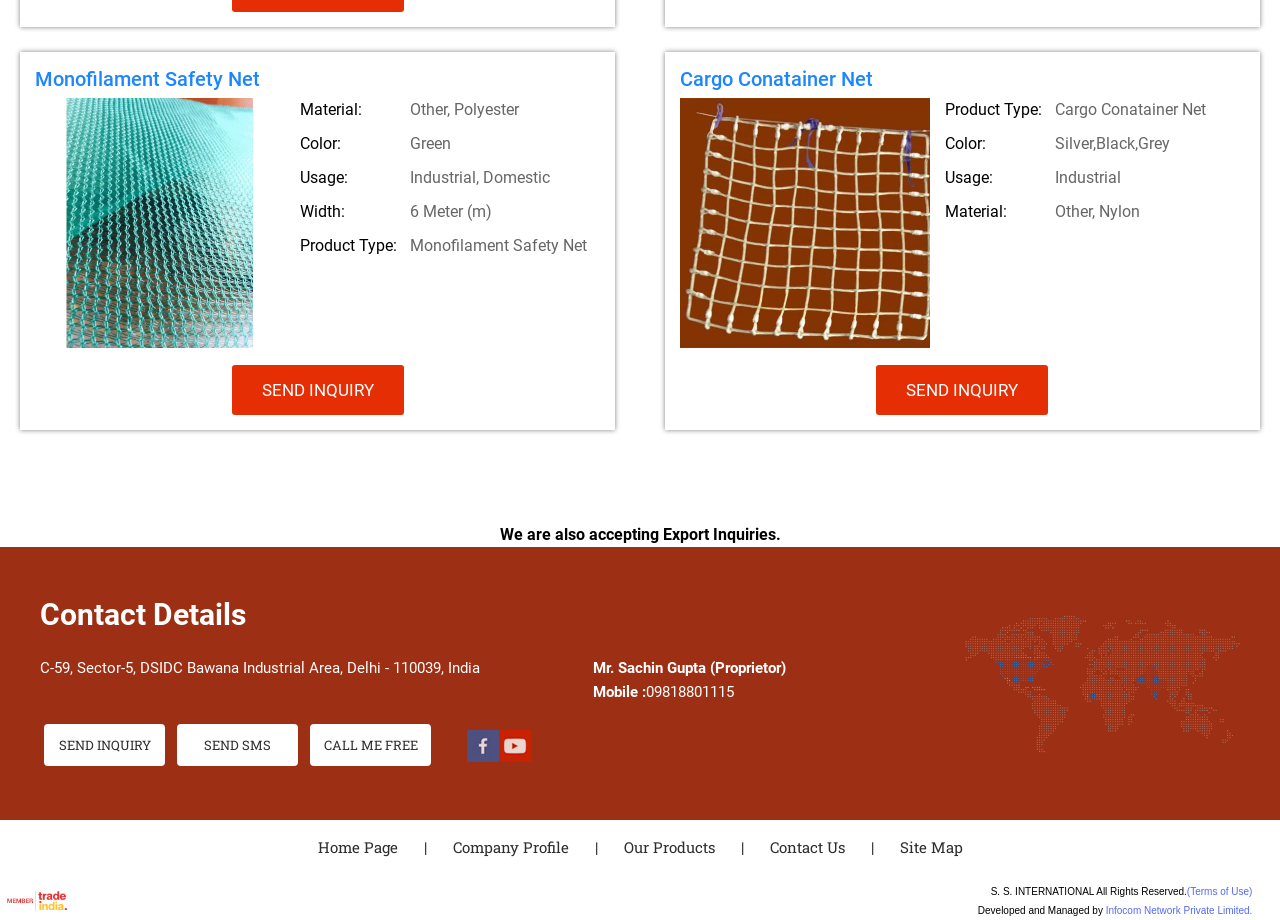Refer to the image and provide a thorough answer to this question:
How can I contact the company?

I found the contact details section on the page, and it provides three ways to contact the company: SEND INQUIRY, SEND SMS, and CALL ME FREE.